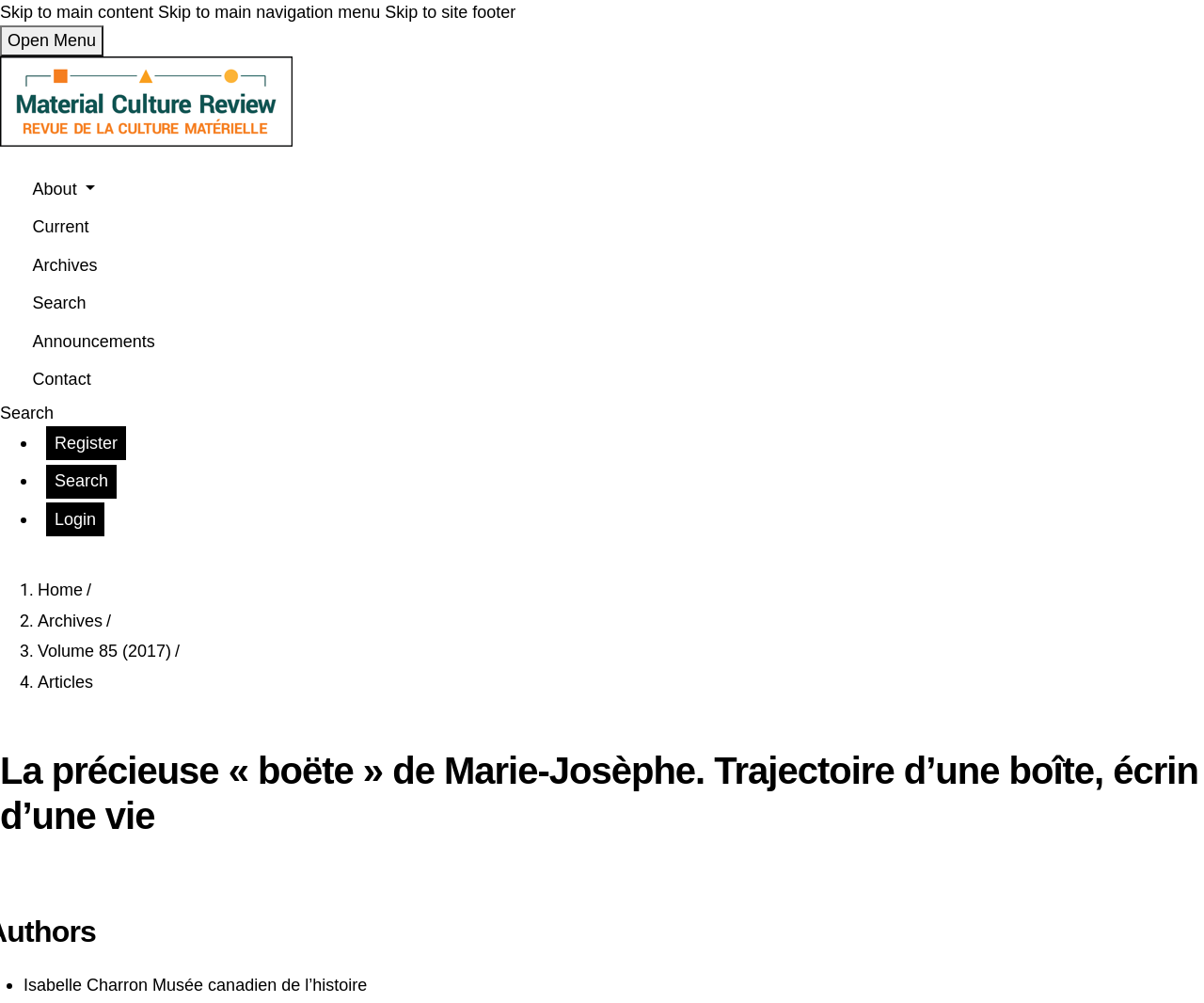Offer a detailed account of what is visible on the webpage.

The webpage appears to be an article or journal entry from Material Culture Review, with a focus on the story of Marie-Josèphe and her precious box. 

At the top of the page, there is a navigation section with links to jump to the main content, main navigation menu, and site footer. Below this, there is a button to open the menu, followed by a link and an image. 

The main navigation menu is located on the left side of the page, with links to About, Current, Archives, Search, Announcements, and Contact. 

On the right side of the page, there are three links to Search, Register, and Login, each separated by a bullet point. 

Below the navigation menu, there is a "You are here" section, which displays the current location within the website's hierarchy. This section shows that the current page is located under Home, Archives, Volume 85 (2017), and Articles. 

The main content of the page is headed by a title, "La précieuse « boëte » de Marie-Josèphe. Trajectoire d’une boîte, écrin d’une vie", which takes up most of the width of the page. 

At the very bottom of the page, there is a section with a bullet point, followed by the author's name, Isabelle Charron, and her affiliation, Musée canadien de l’histoire.